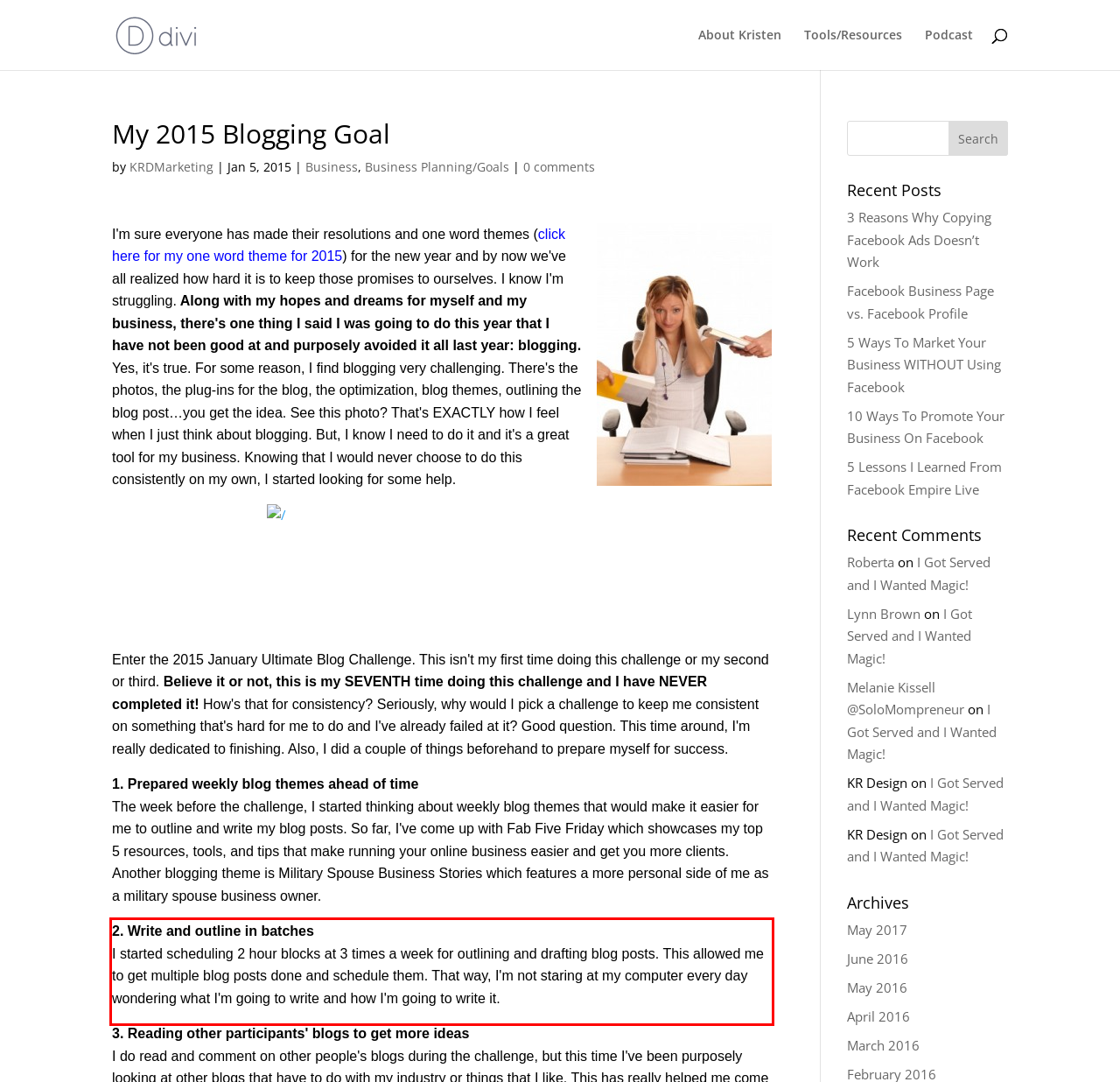Please perform OCR on the UI element surrounded by the red bounding box in the given webpage screenshot and extract its text content.

2. Write and outline in batches I started scheduling 2 hour blocks at 3 times a week for outlining and drafting blog posts. This allowed me to get multiple blog posts done and schedule them. That way, I'm not staring at my computer every day wondering what I'm going to write and how I'm going to write it.